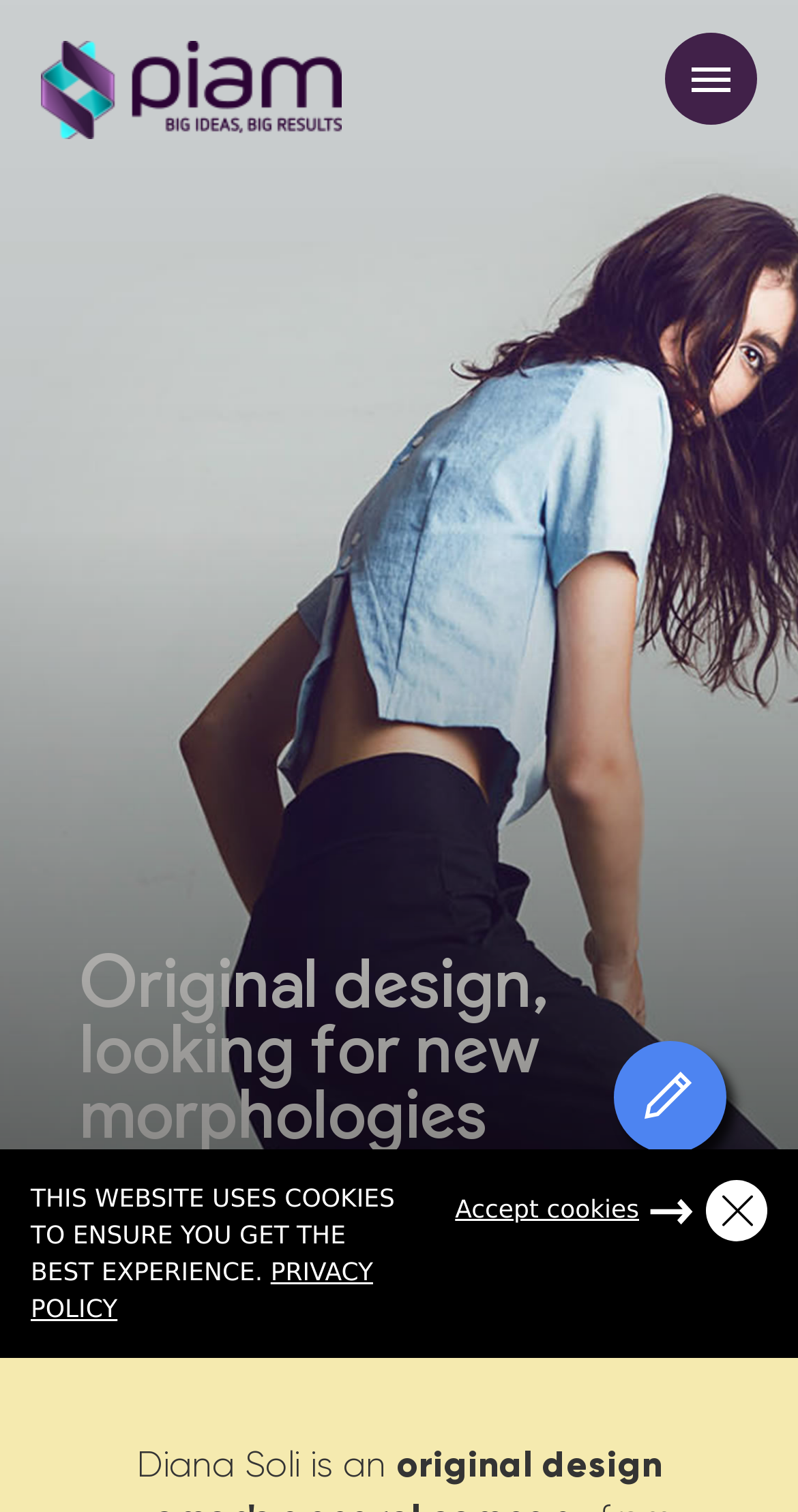Examine the screenshot and answer the question in as much detail as possible: What is the purpose of the company?

The purpose of the company can be found in the heading element with the text 'Original design, looking for new morphologies'.